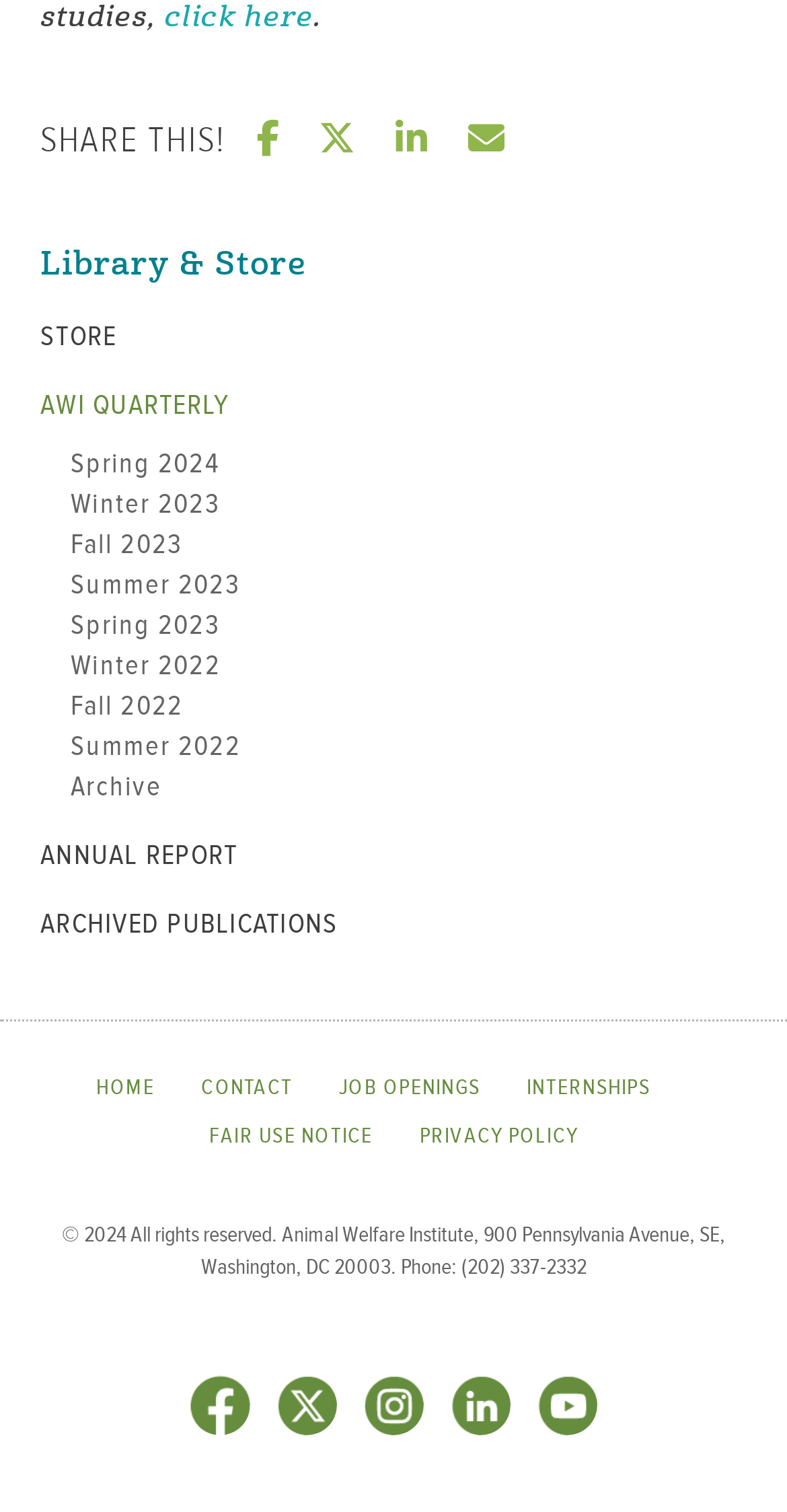Given the description Library & Store, predict the bounding box coordinates of the UI element. Ensure the coordinates are in the format (top-left x, top-left y, bottom-right x, bottom-right y) and all values are between 0 and 1.

[0.051, 0.151, 0.949, 0.2]